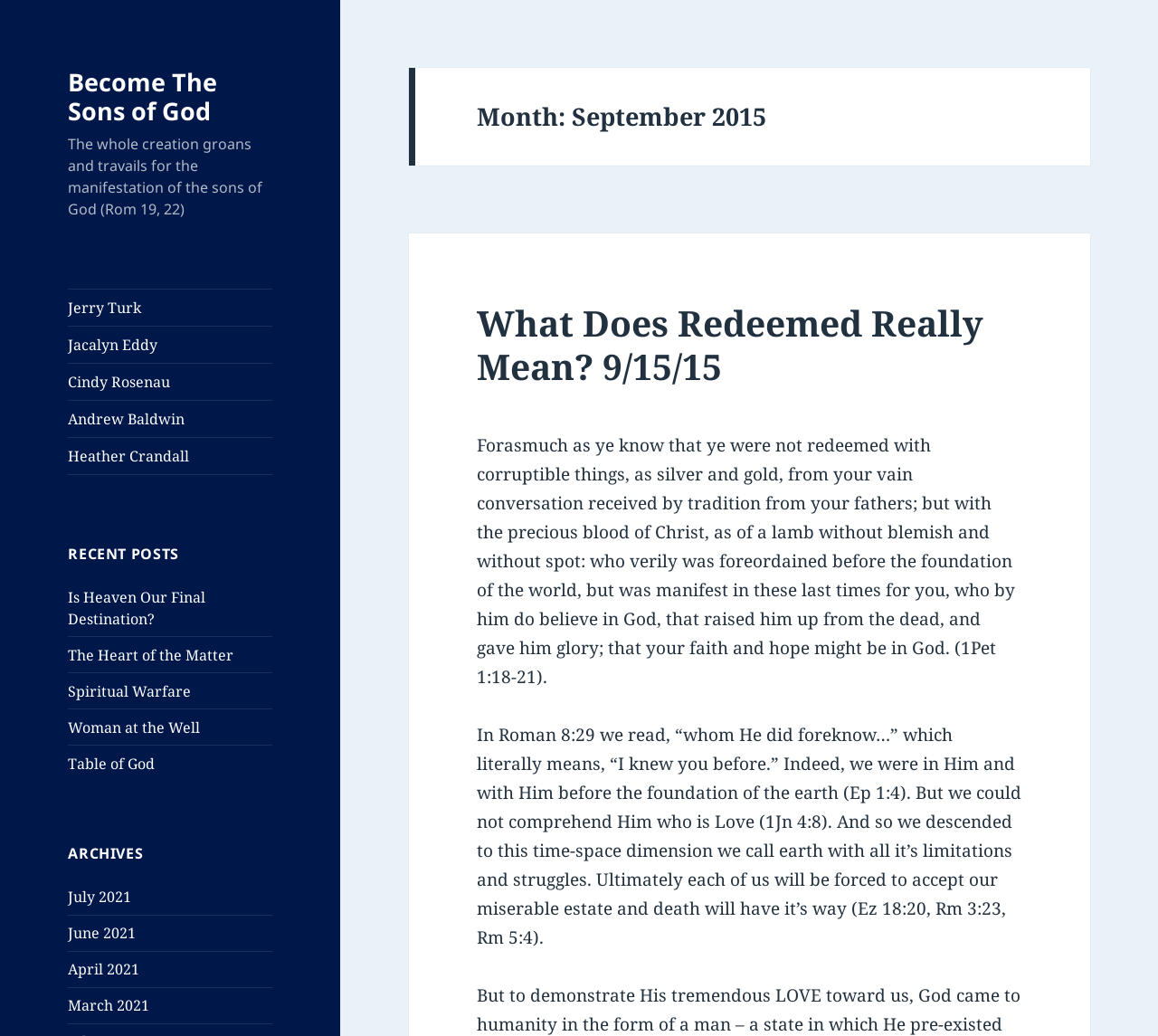Please identify the bounding box coordinates of the area that needs to be clicked to fulfill the following instruction: "Read the post 'What Does Redeemed Really Mean? 9/15/15'."

[0.412, 0.291, 0.882, 0.375]